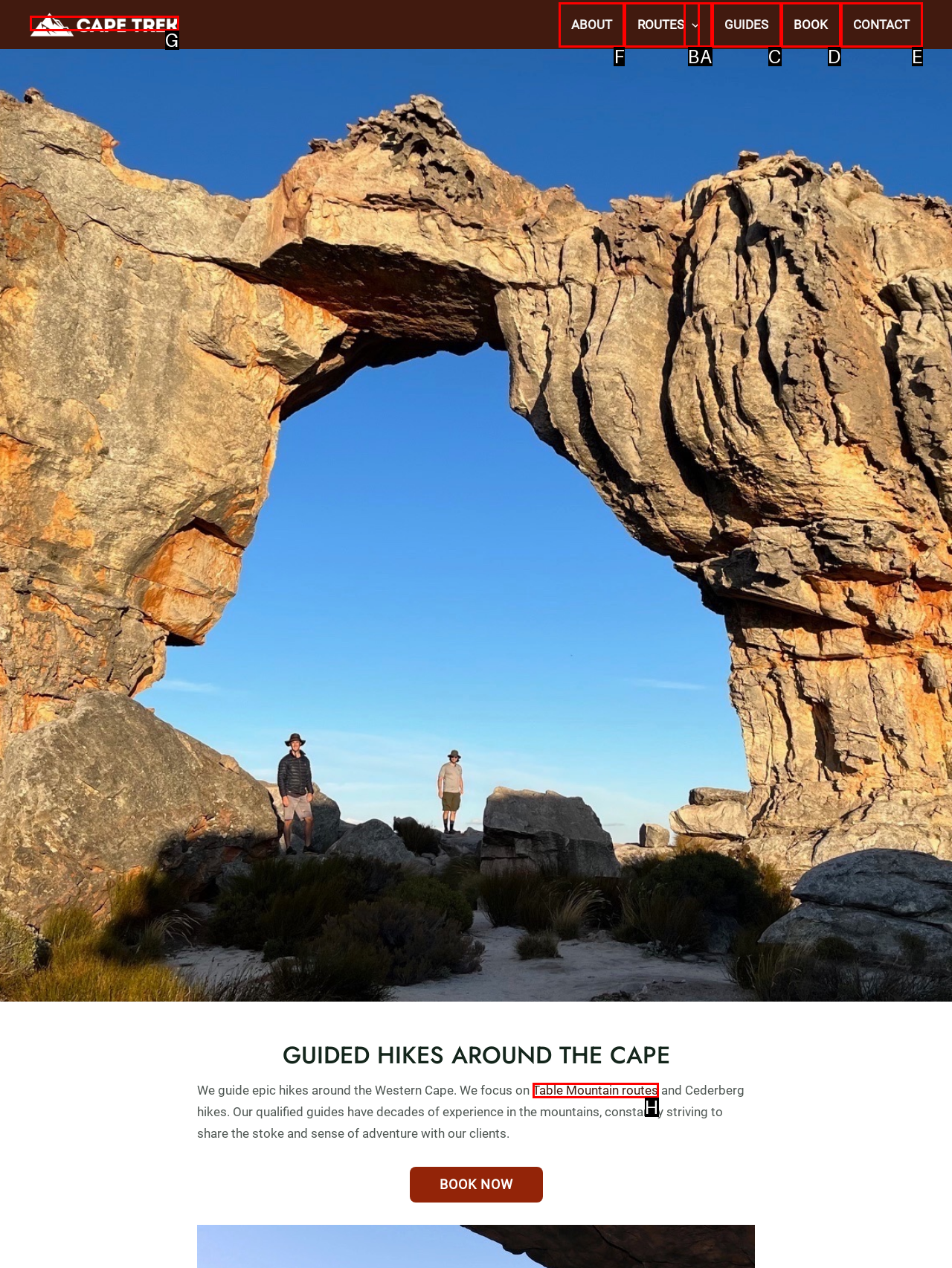For the task: Click on the 'Alphabol tablets 10mg india price, alphabol 10mg results' link, identify the HTML element to click.
Provide the letter corresponding to the right choice from the given options.

None